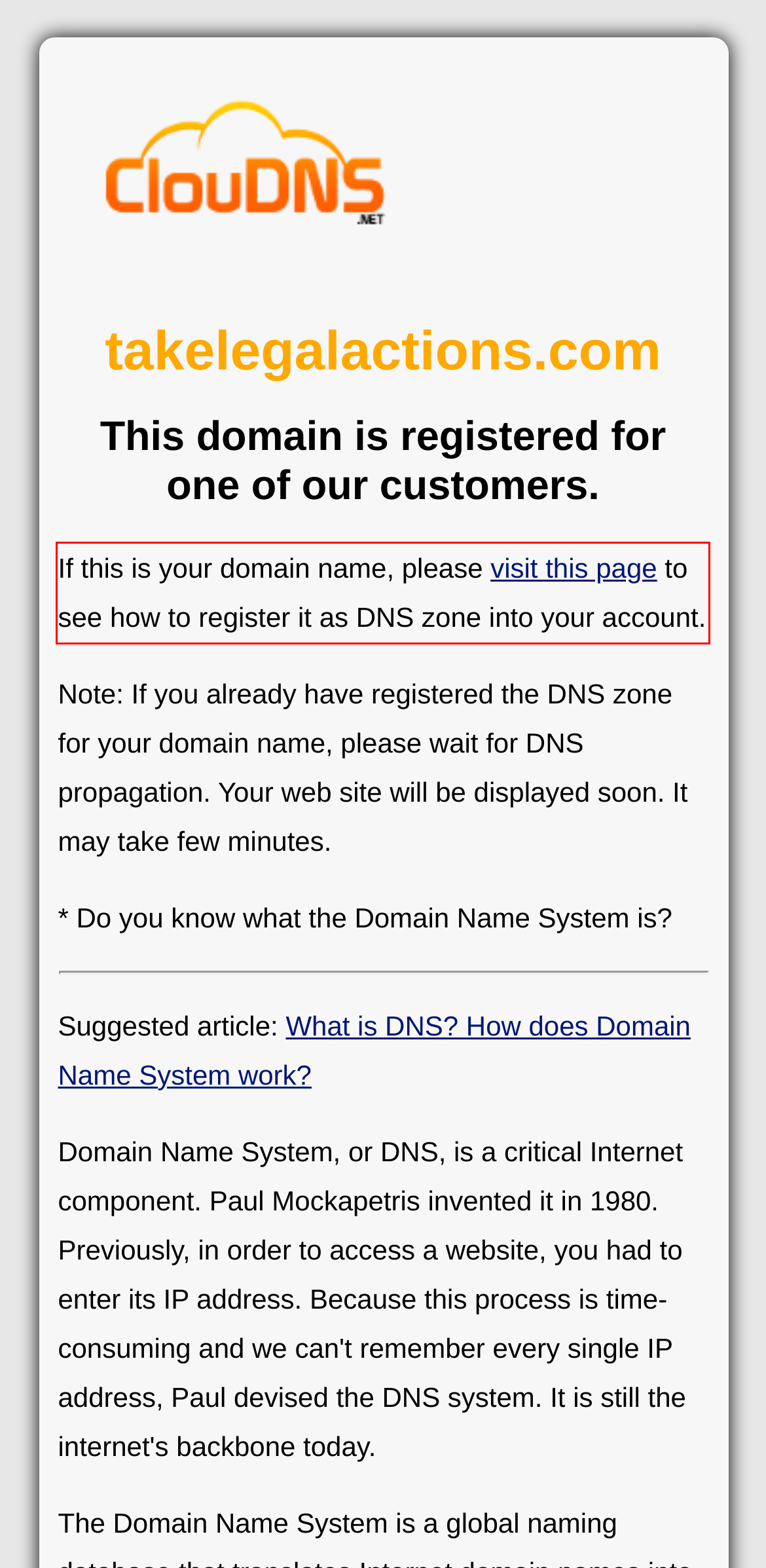In the given screenshot, locate the red bounding box and extract the text content from within it.

If this is your domain name, please visit this page to see how to register it as DNS zone into your account.